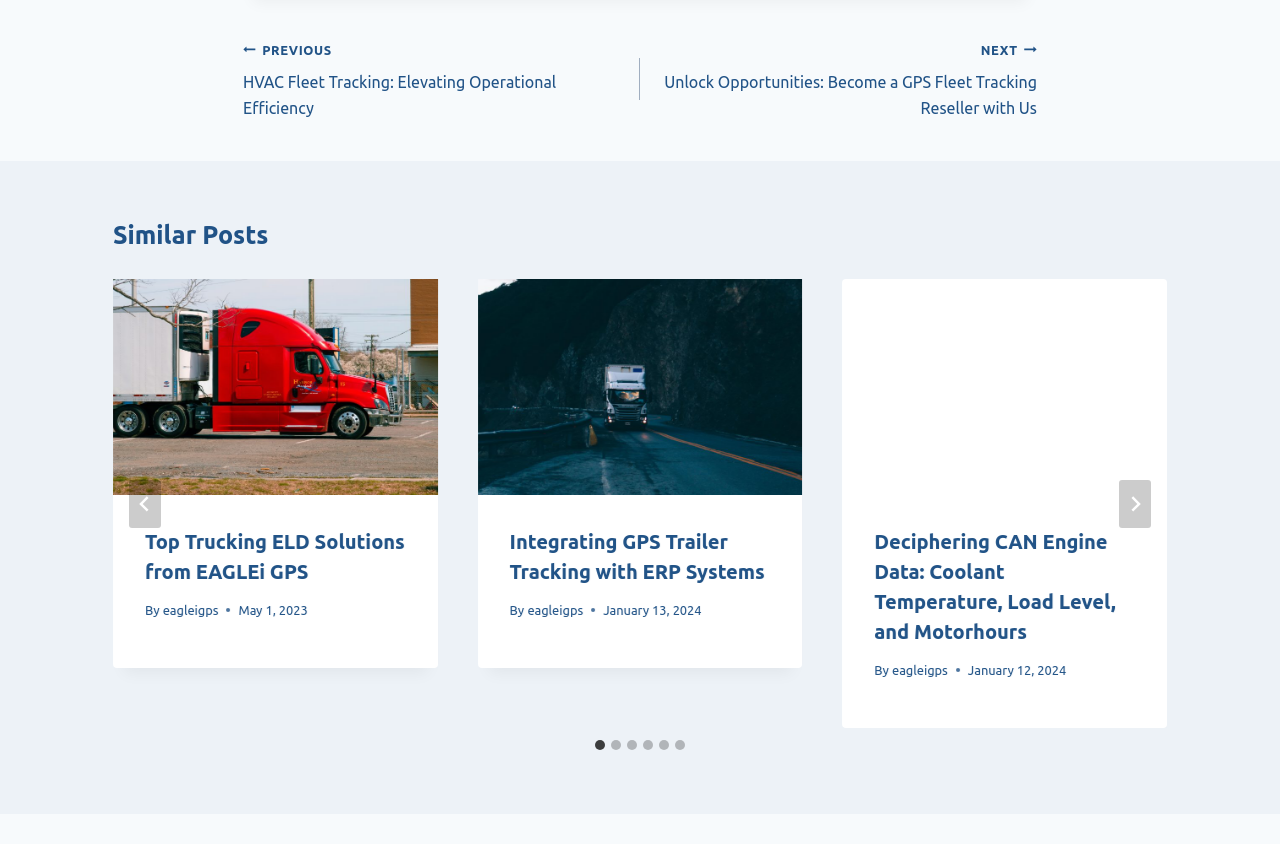Locate the bounding box coordinates of the element's region that should be clicked to carry out the following instruction: "Go to the last slide". The coordinates need to be four float numbers between 0 and 1, i.e., [left, top, right, bottom].

[0.101, 0.568, 0.126, 0.625]